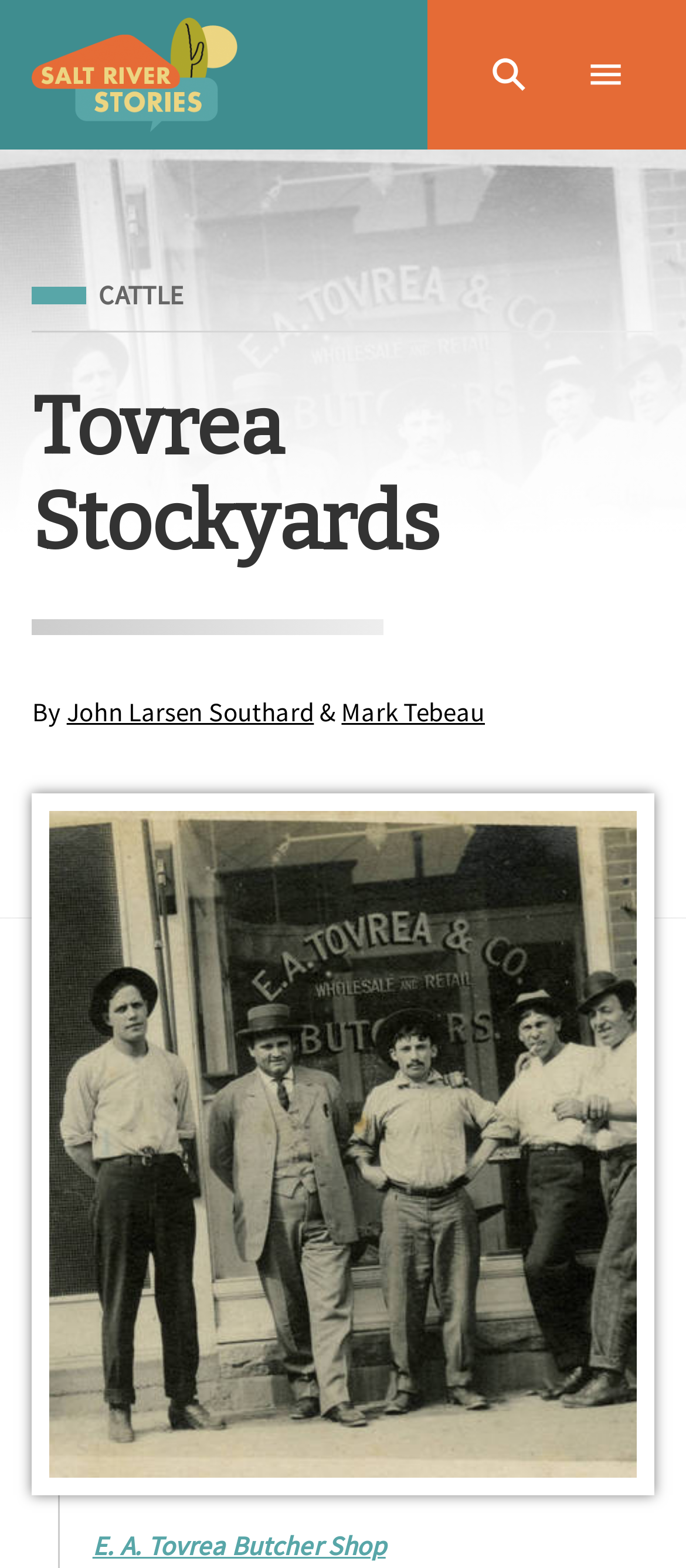Predict the bounding box of the UI element that fits this description: "John Larsen Southard".

[0.097, 0.443, 0.458, 0.464]